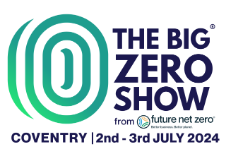Where is The Big Zero Show scheduled to take place?
Give a thorough and detailed response to the question.

According to the caption, The Big Zero Show is scheduled to take place in Coventry on July 2nd and 3rd, 2024.